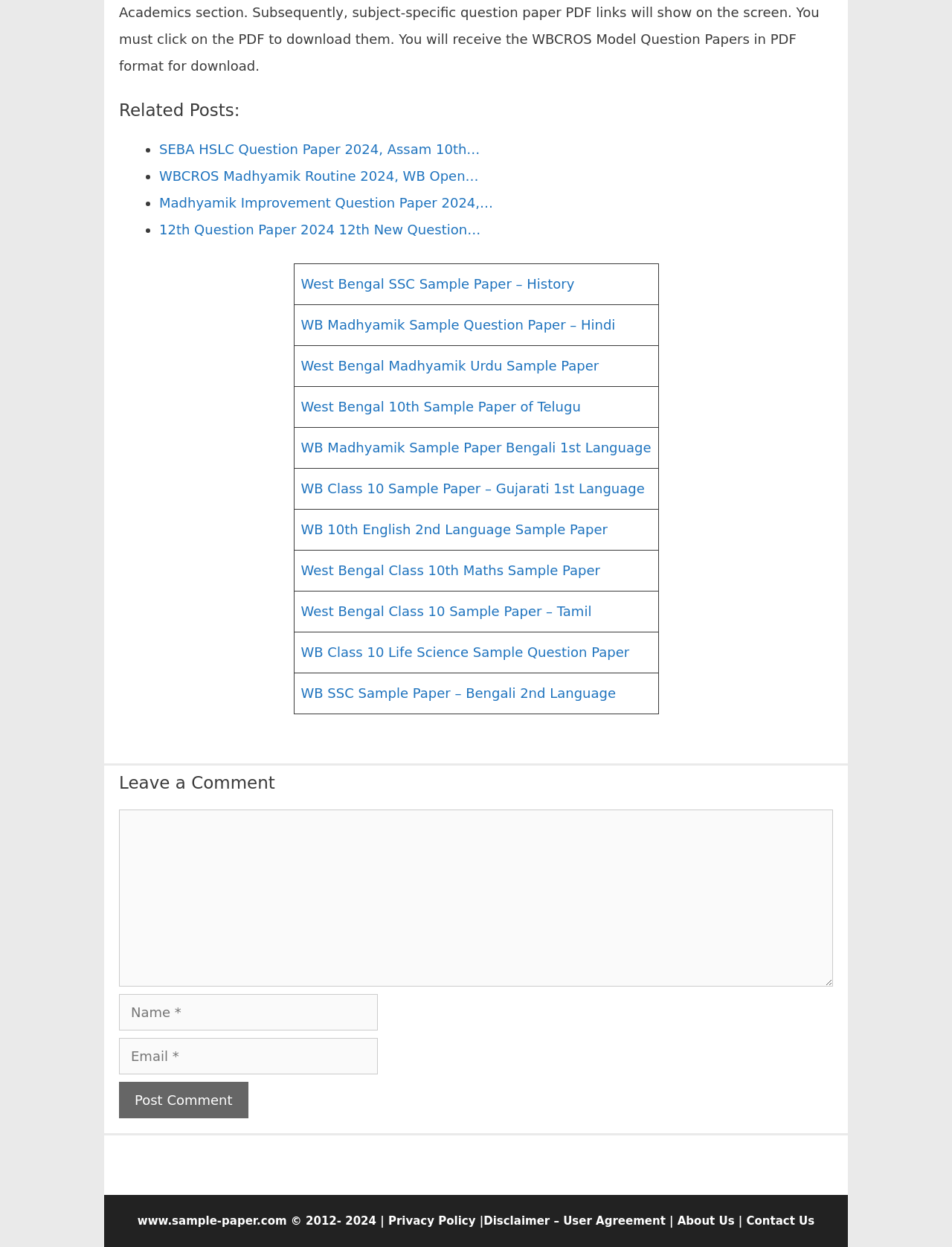Please determine the bounding box coordinates of the clickable area required to carry out the following instruction: "View the decorative fonts". The coordinates must be four float numbers between 0 and 1, represented as [left, top, right, bottom].

None